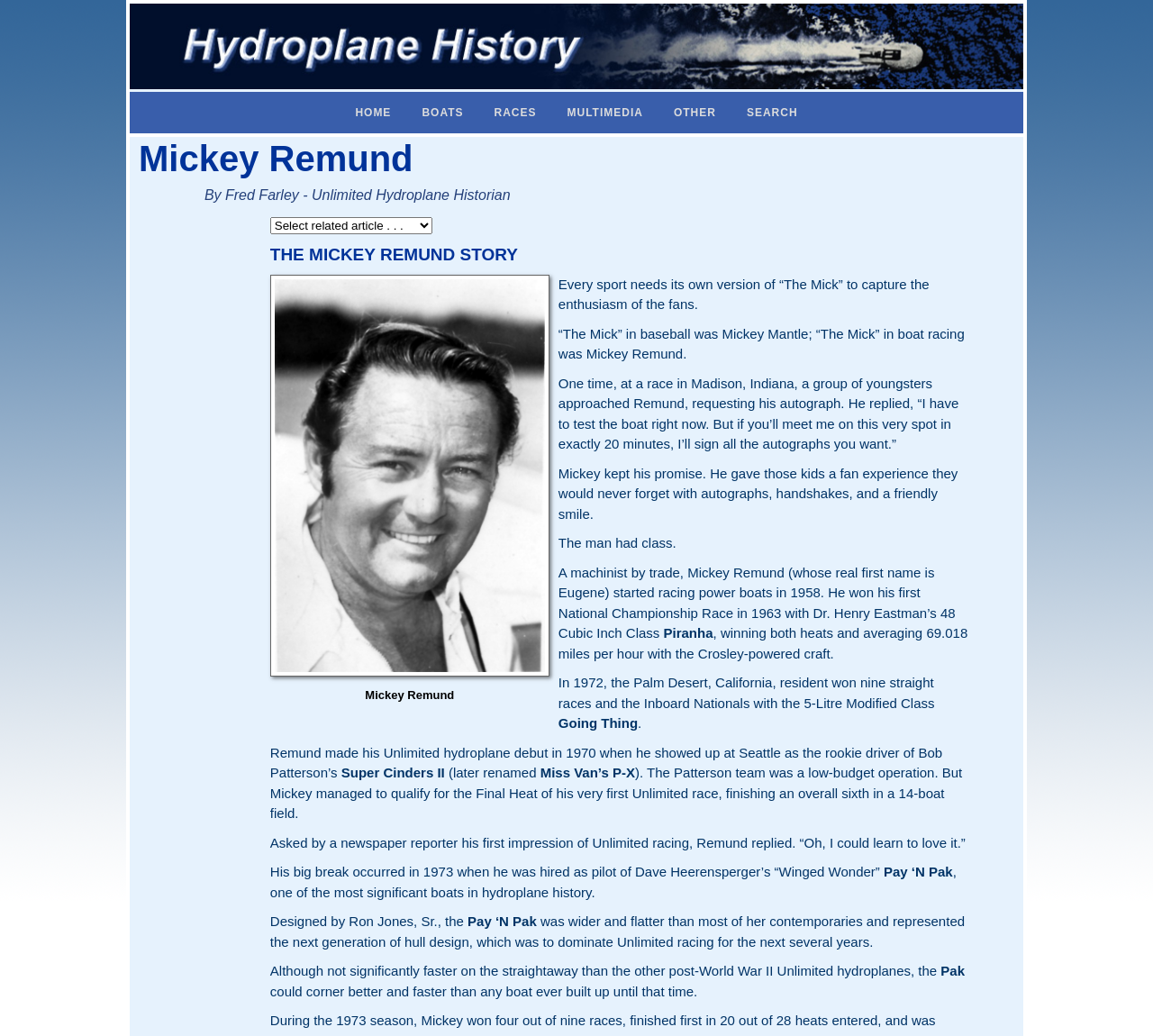Using floating point numbers between 0 and 1, provide the bounding box coordinates in the format (top-left x, top-left y, bottom-right x, bottom-right y). Locate the UI element described here: Search

[0.634, 0.089, 0.705, 0.129]